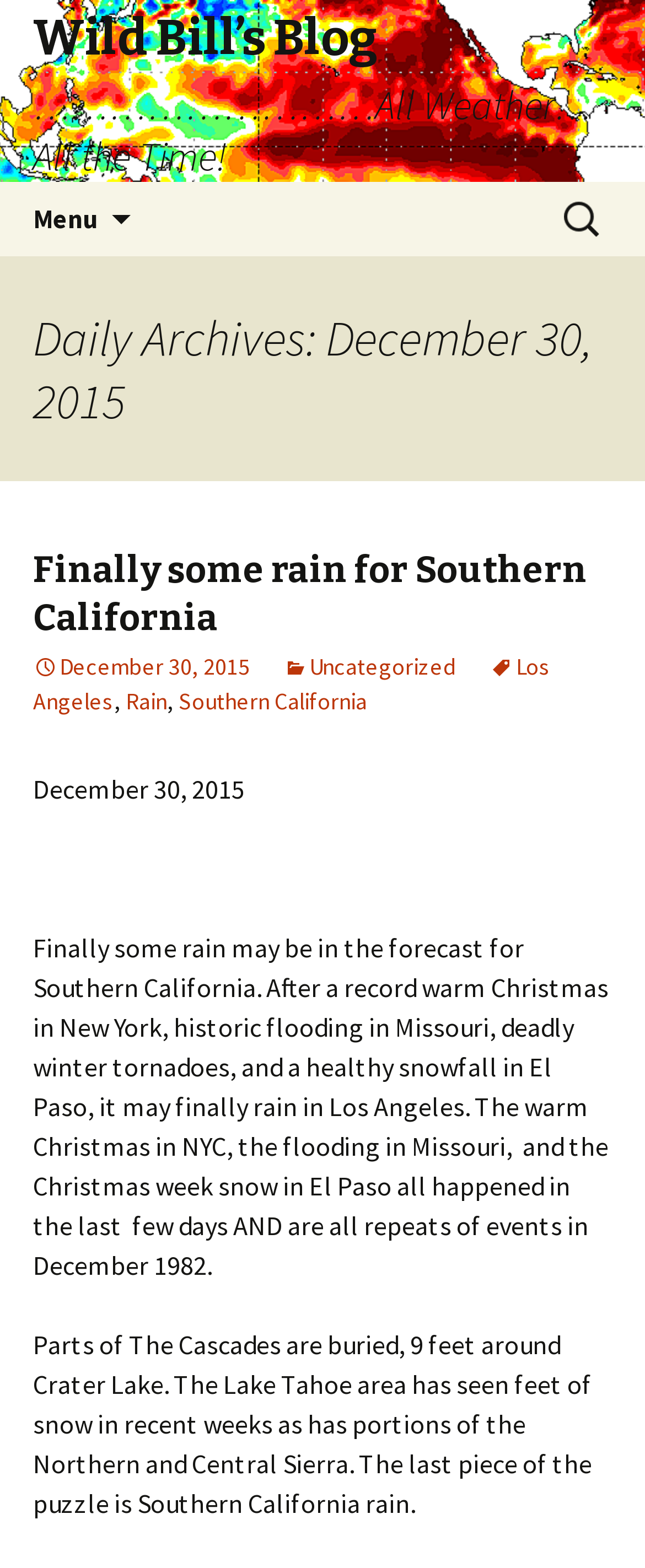Using the description "National Security", locate and provide the bounding box of the UI element.

None